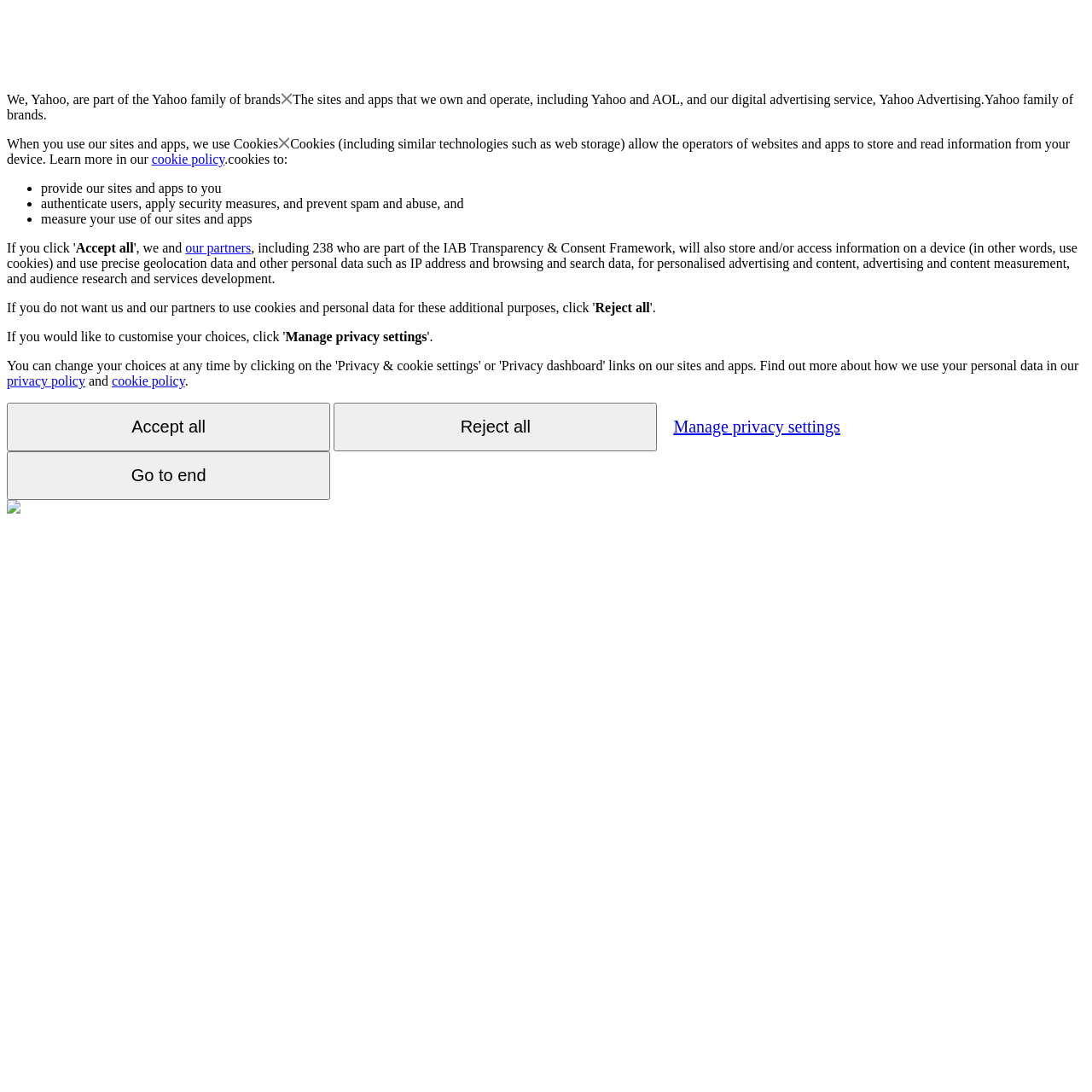Please find the bounding box coordinates of the element's region to be clicked to carry out this instruction: "Go to the 'privacy policy'".

[0.006, 0.342, 0.078, 0.355]